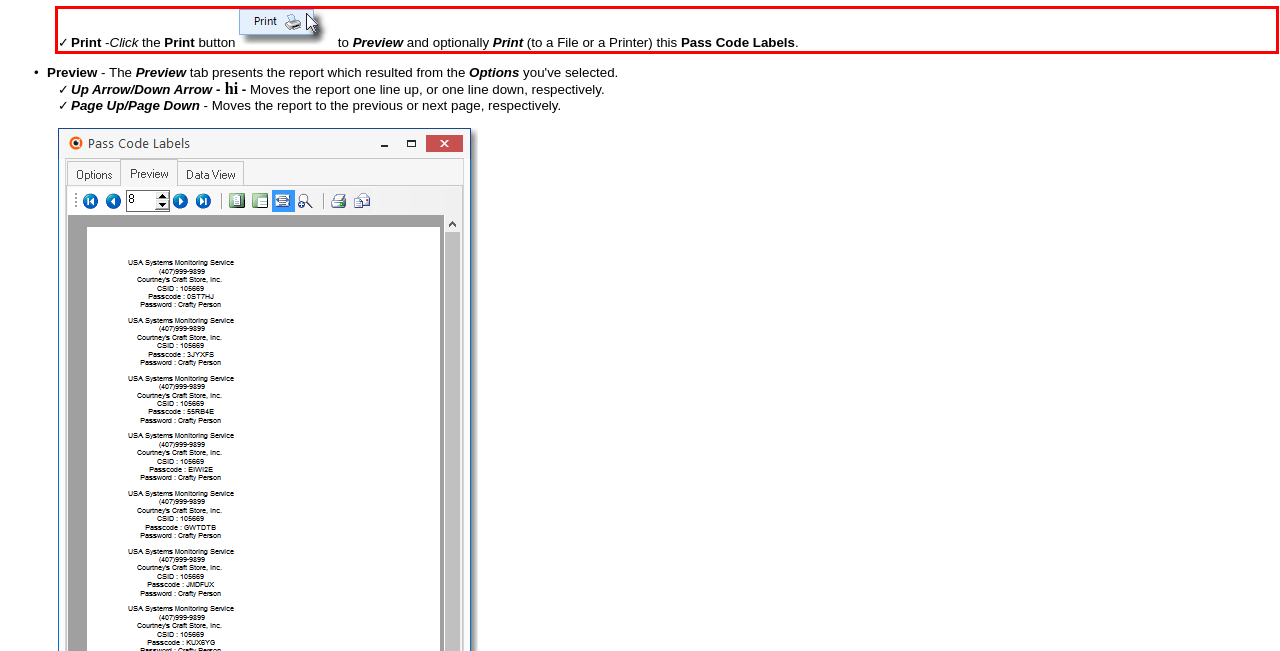You are given a screenshot with a red rectangle. Identify and extract the text within this red bounding box using OCR.

✓Print -Click the Print button to Preview and optionally Print (to a File or a Printer) this Pass Code Labels.